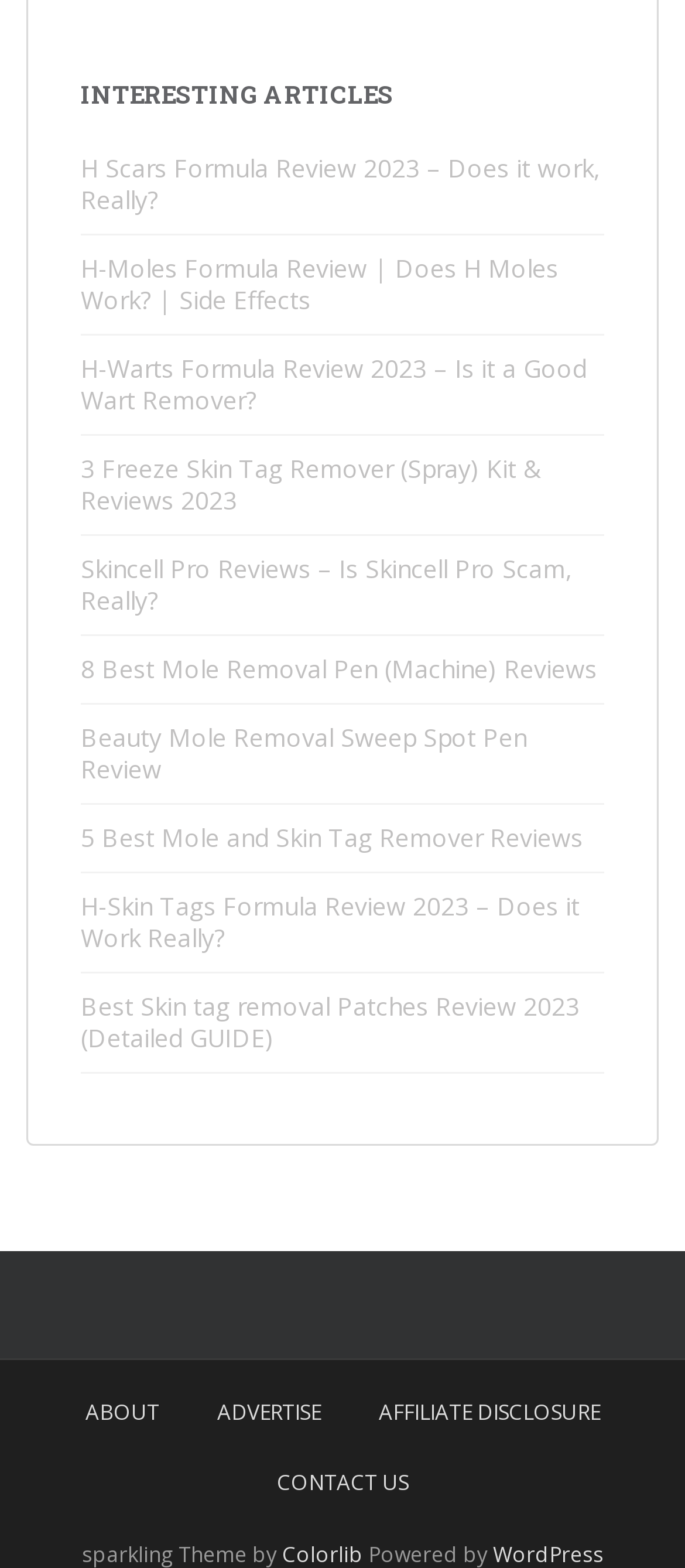Refer to the image and provide an in-depth answer to the question:
How many article links are there?

I counted the number of link elements under the 'INTERESTING ARTICLES' heading, and there are 11 links.